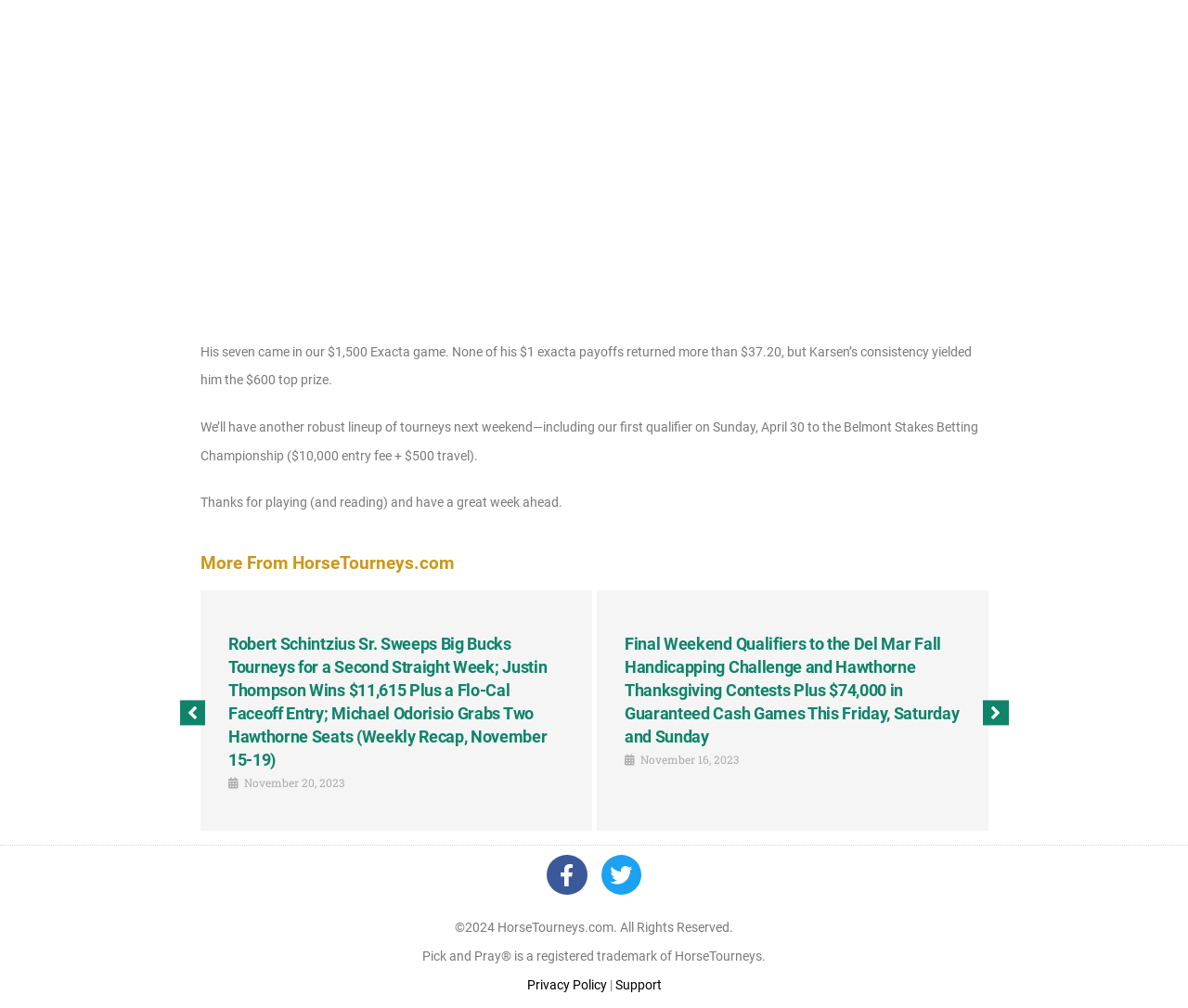What is the top prize mentioned in the text?
Please answer the question as detailed as possible.

I found the top prize mentioned in the text by reading the first static text element that says 'His seven came in our $1,500 Exacta game. None of his $1 exacta payoffs returned more than $37.20, but Karsen’s consistency yielded him the $600 top prize.' The top prize is $600.